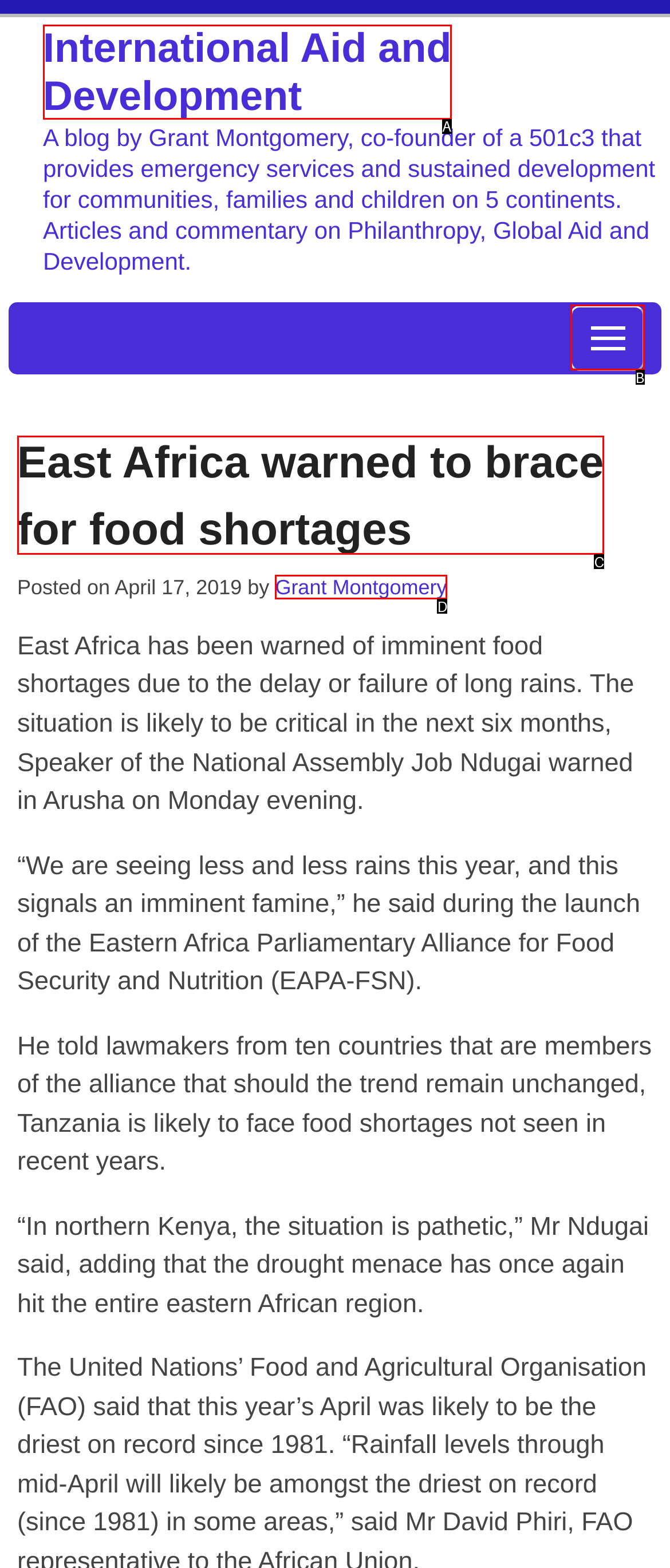Look at the description: Menu
Determine the letter of the matching UI element from the given choices.

B